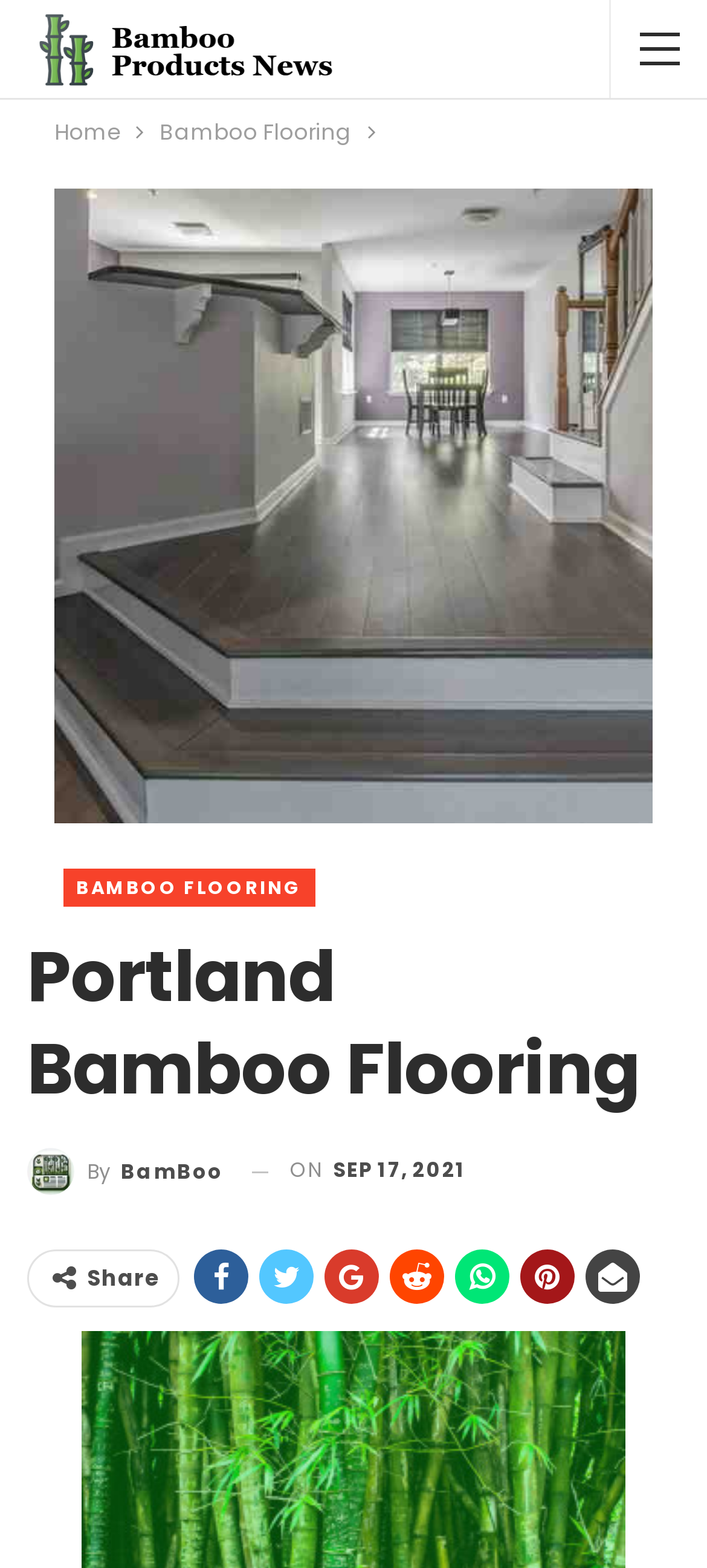From the image, can you give a detailed response to the question below:
What is the name of the company associated with the product?

The webpage mentions 'By BamBoo' as the company associated with the bamboo flooring product, indicating that it is the manufacturer or supplier of the product.